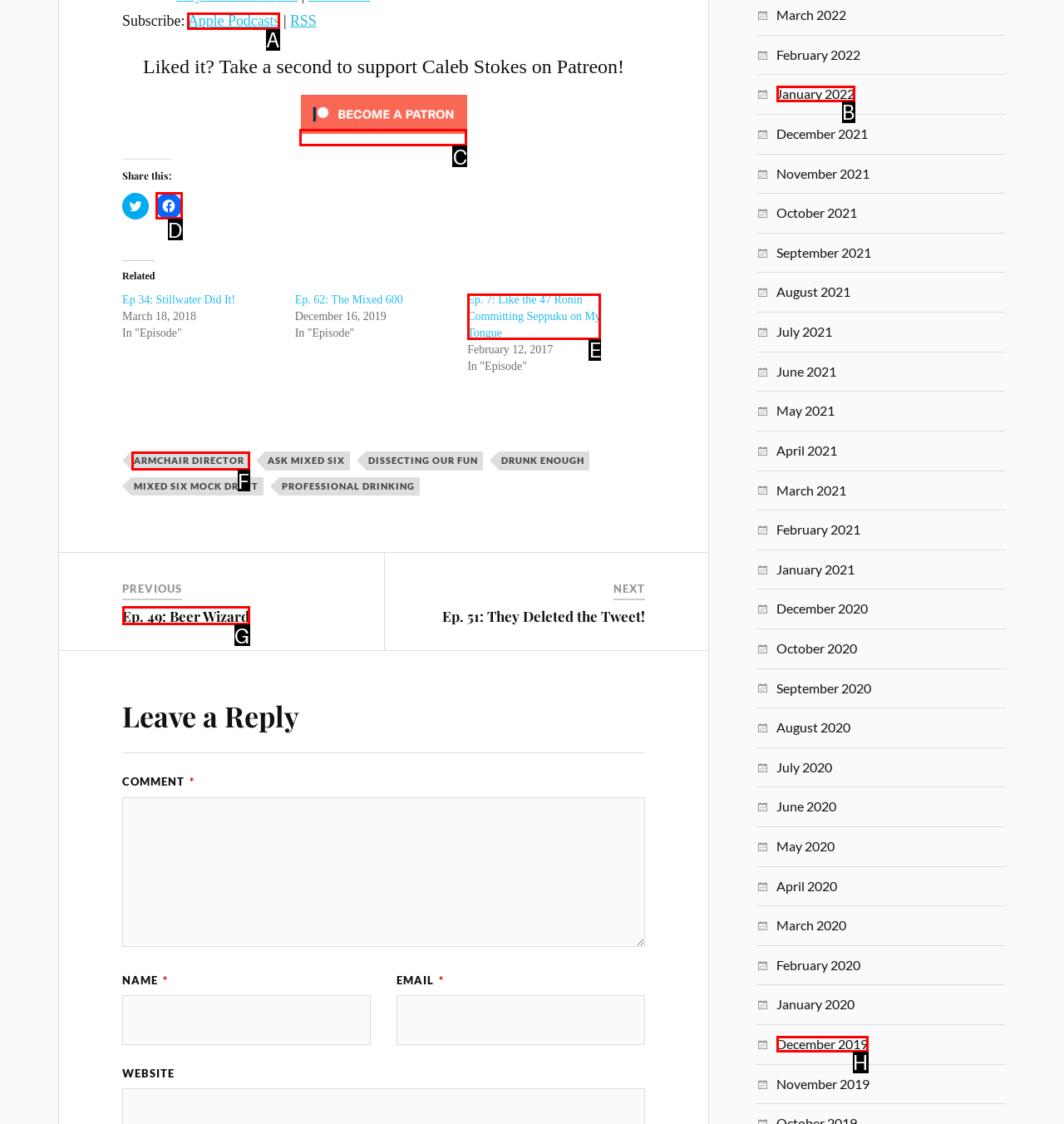Tell me which one HTML element I should click to complete the following task: Support Caleb Stokes on Patreon Answer with the option's letter from the given choices directly.

C